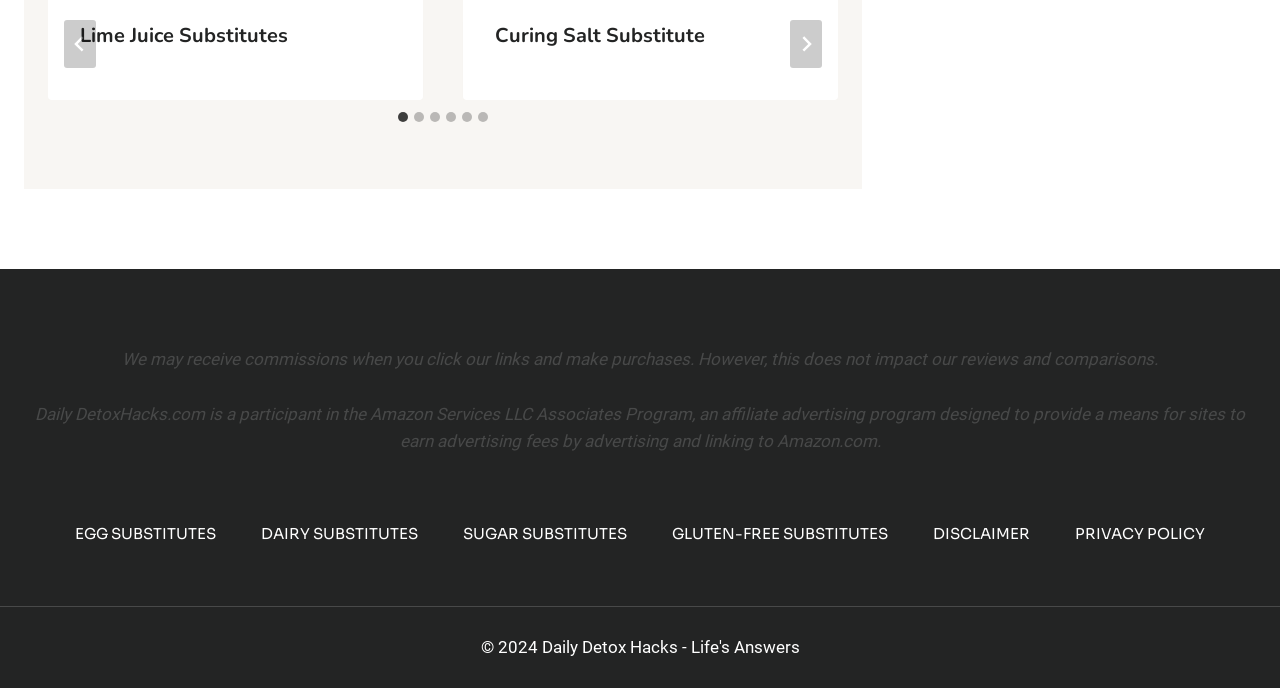Based on the provided description, "Best Substitute for Flax Seeds", find the bounding box of the corresponding UI element in the screenshot.

[0.711, 0.031, 0.937, 0.071]